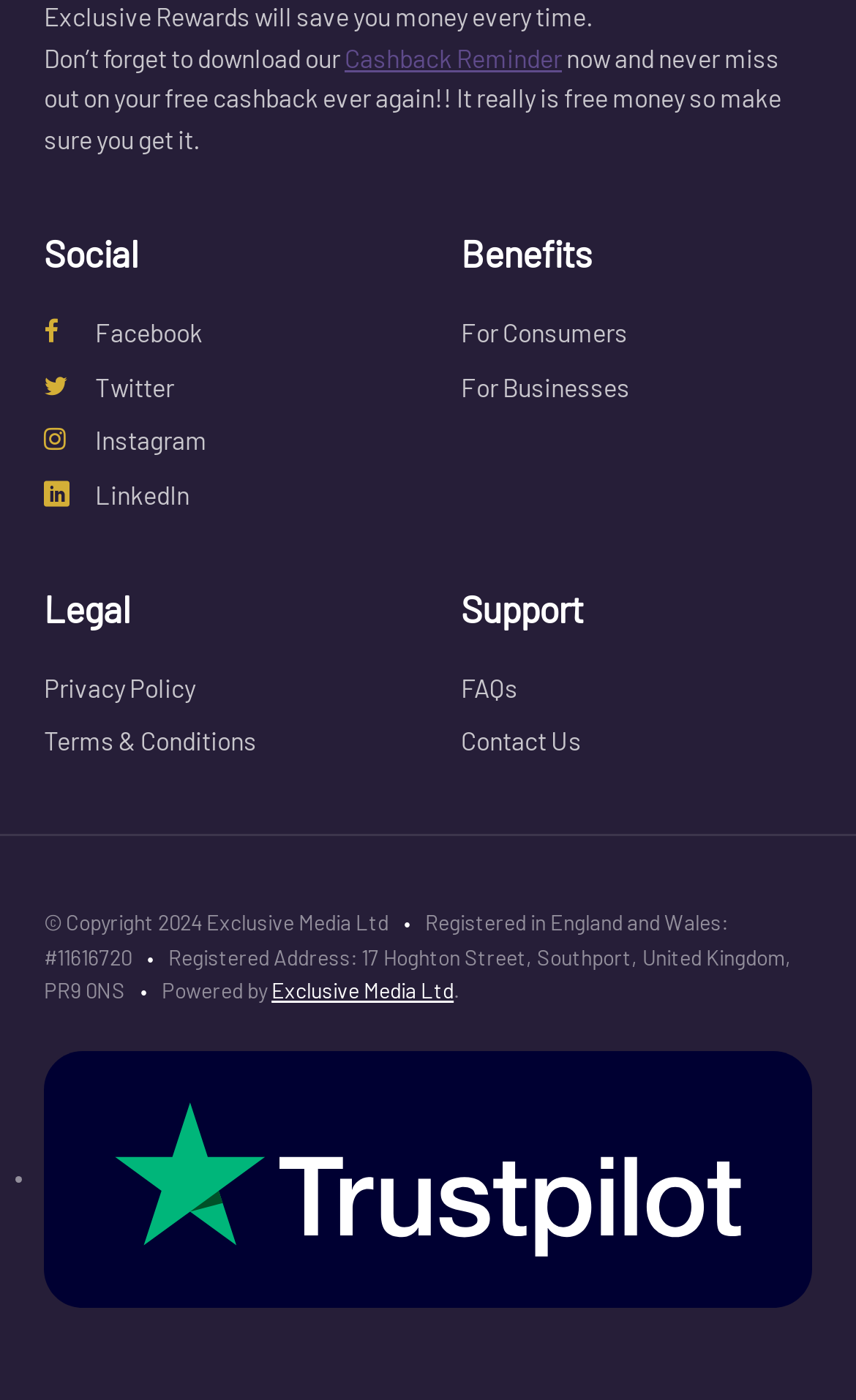Please analyze the image and give a detailed answer to the question:
What social media platforms are listed?

I found the social media platforms listed by looking at the 'Social' section of the webpage, where four links are provided with icons representing Facebook, Twitter, Instagram, and LinkedIn.